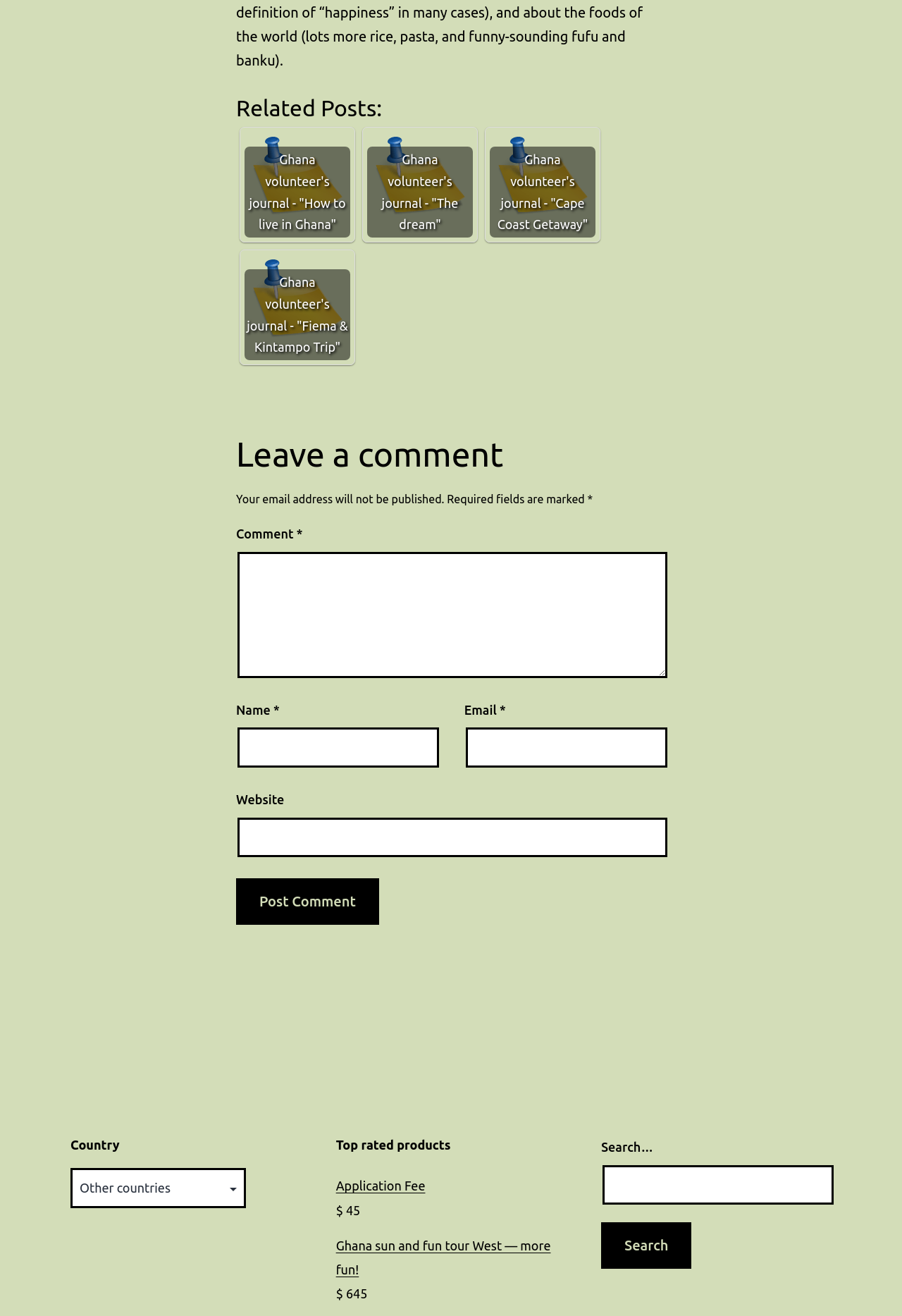Find the bounding box coordinates for the HTML element described as: "Application Fee". The coordinates should consist of four float values between 0 and 1, i.e., [left, top, right, bottom].

[0.372, 0.892, 0.628, 0.91]